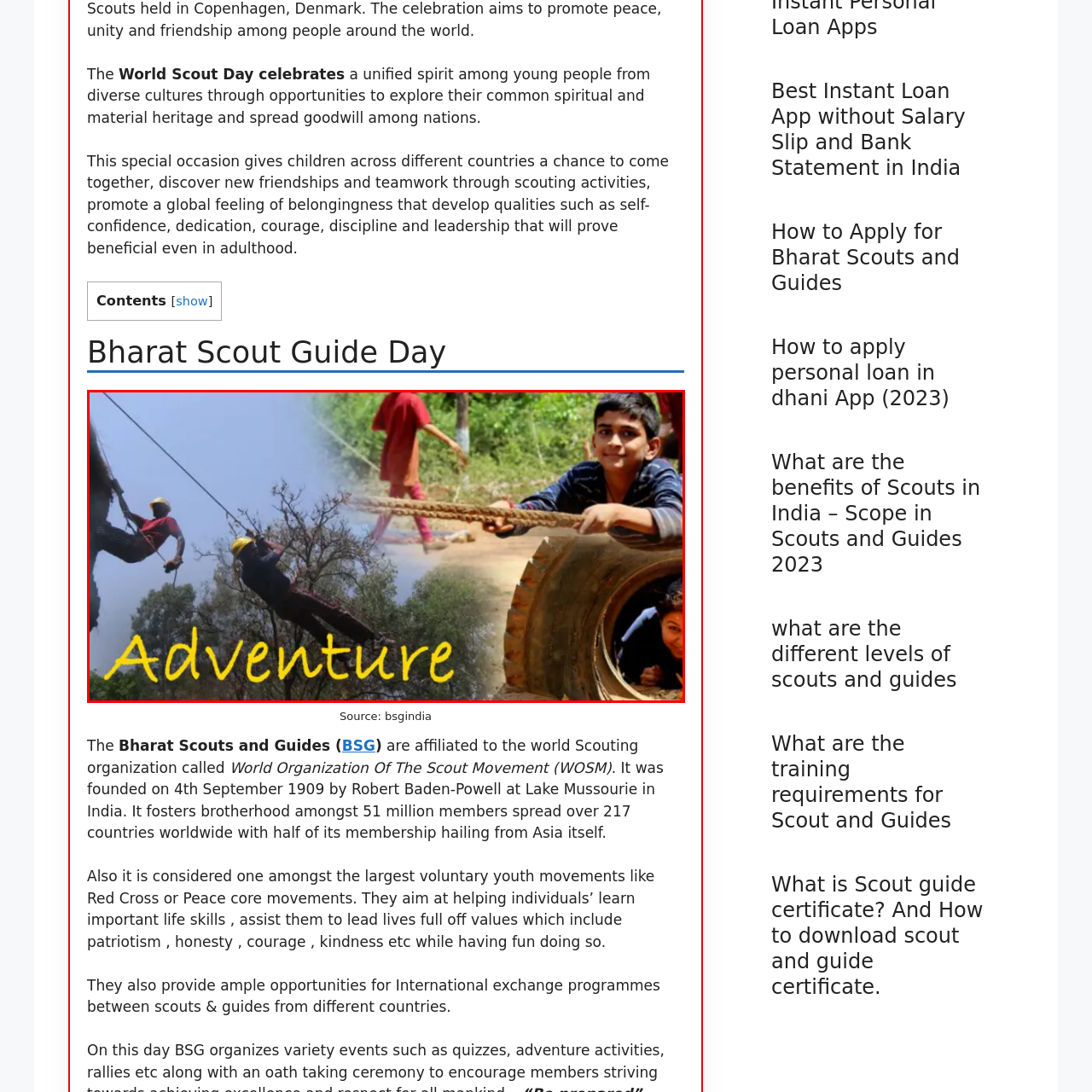Please examine the highlighted section of the image enclosed in the red rectangle and provide a comprehensive answer to the following question based on your observation: What is the theme of the scouting movement celebrated in the image?

This answer can be obtained by understanding the overall spirit of the image, which captures the essence of World Scout Day, highlighting the opportunities for friendship, personal growth, and the joy of outdoor activities shared through the scouting movement, emphasizing exploration and camaraderie among young scouts.